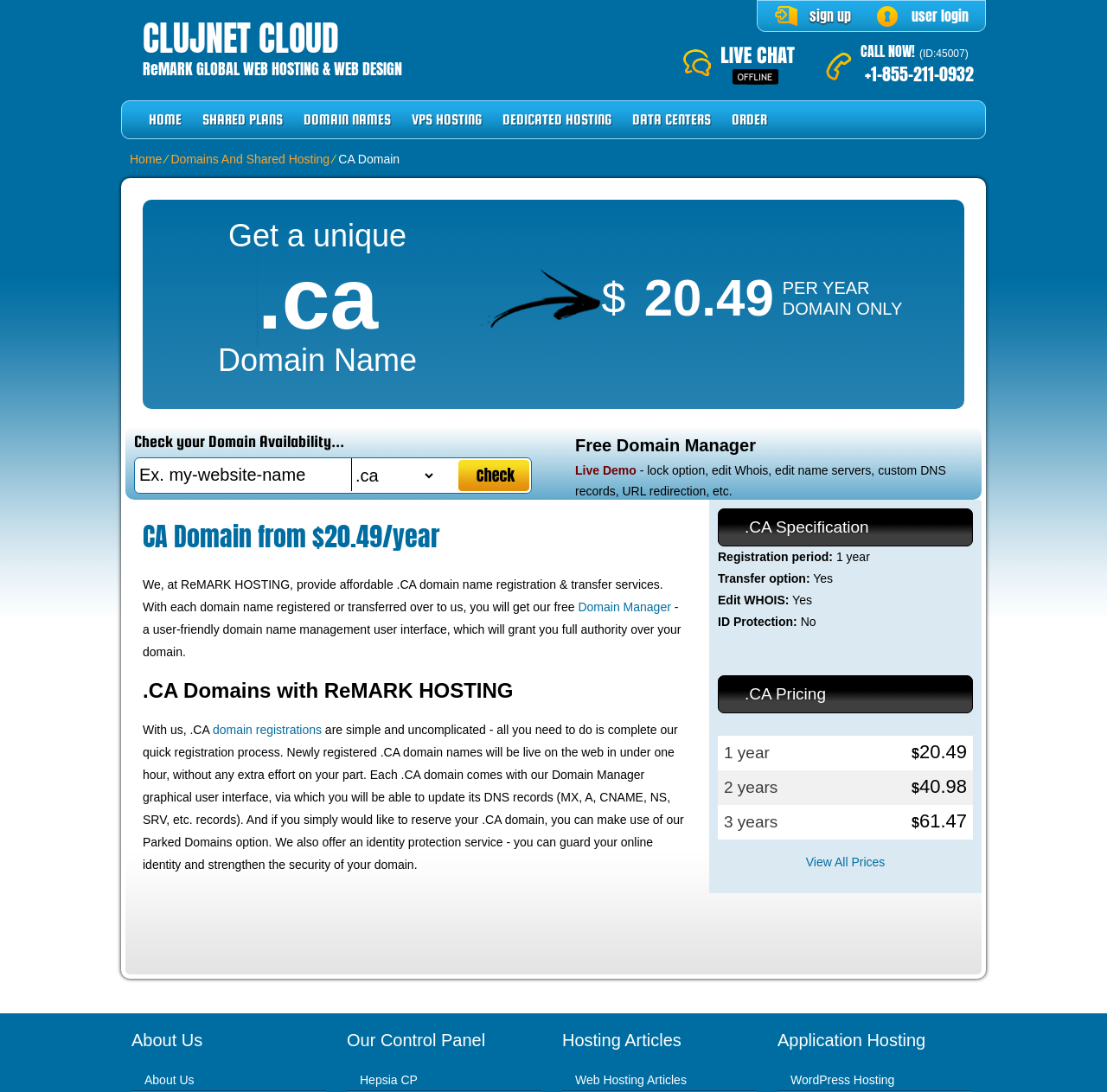Find the bounding box coordinates for the area you need to click to carry out the instruction: "Check the '.CA Pricing' table". The coordinates should be four float numbers between 0 and 1, indicated as [left, top, right, bottom].

[0.648, 0.619, 0.879, 0.653]